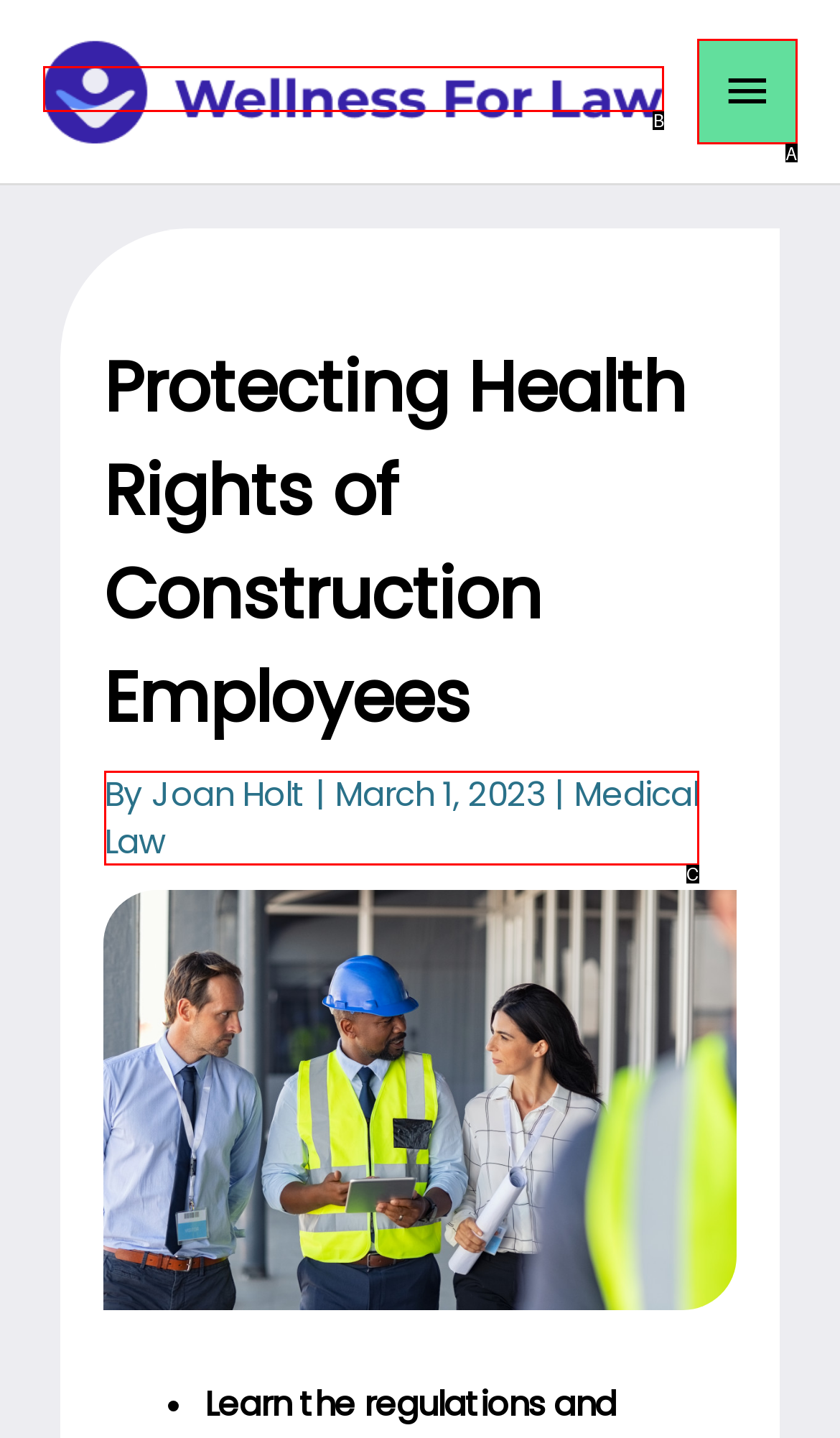Given the element description: Medical Law, choose the HTML element that aligns with it. Indicate your choice with the corresponding letter.

C